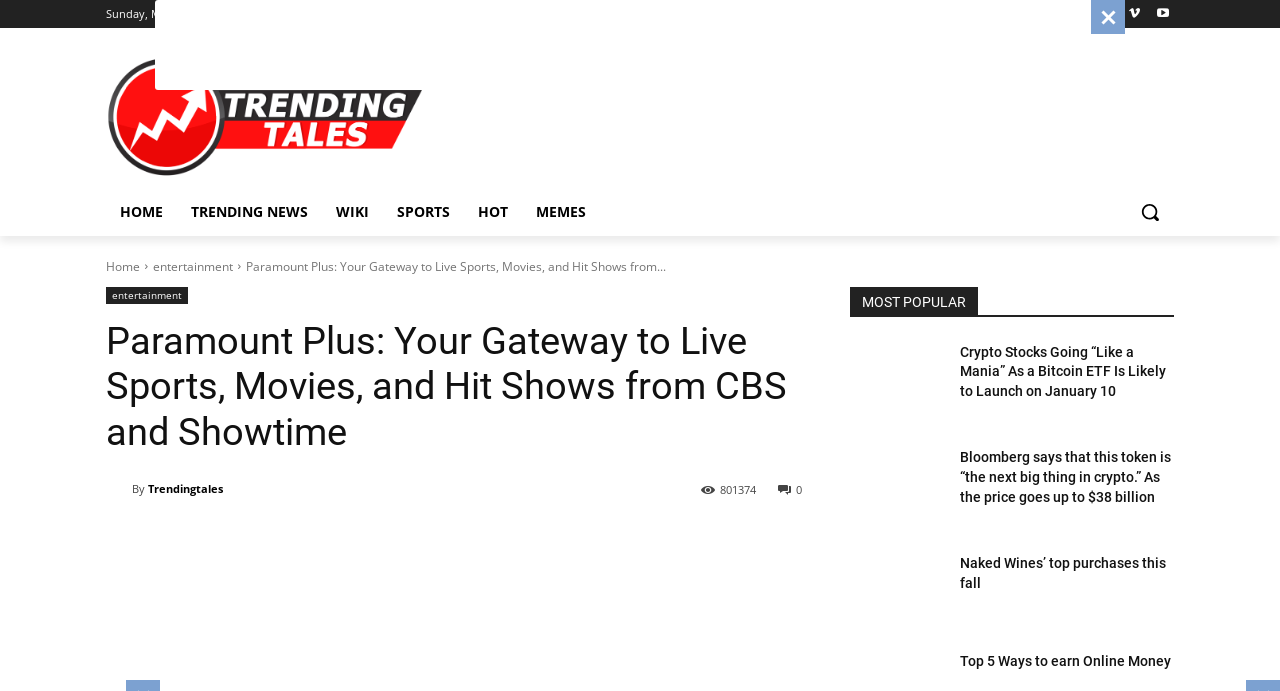How many social media links are available?
Can you offer a detailed and complete answer to this question?

The social media links are located at the bottom of the webpage, and they are represented by the link elements with the icons '', '', '', '', and ''. By counting these elements, we can determine that there are 5 social media links available.